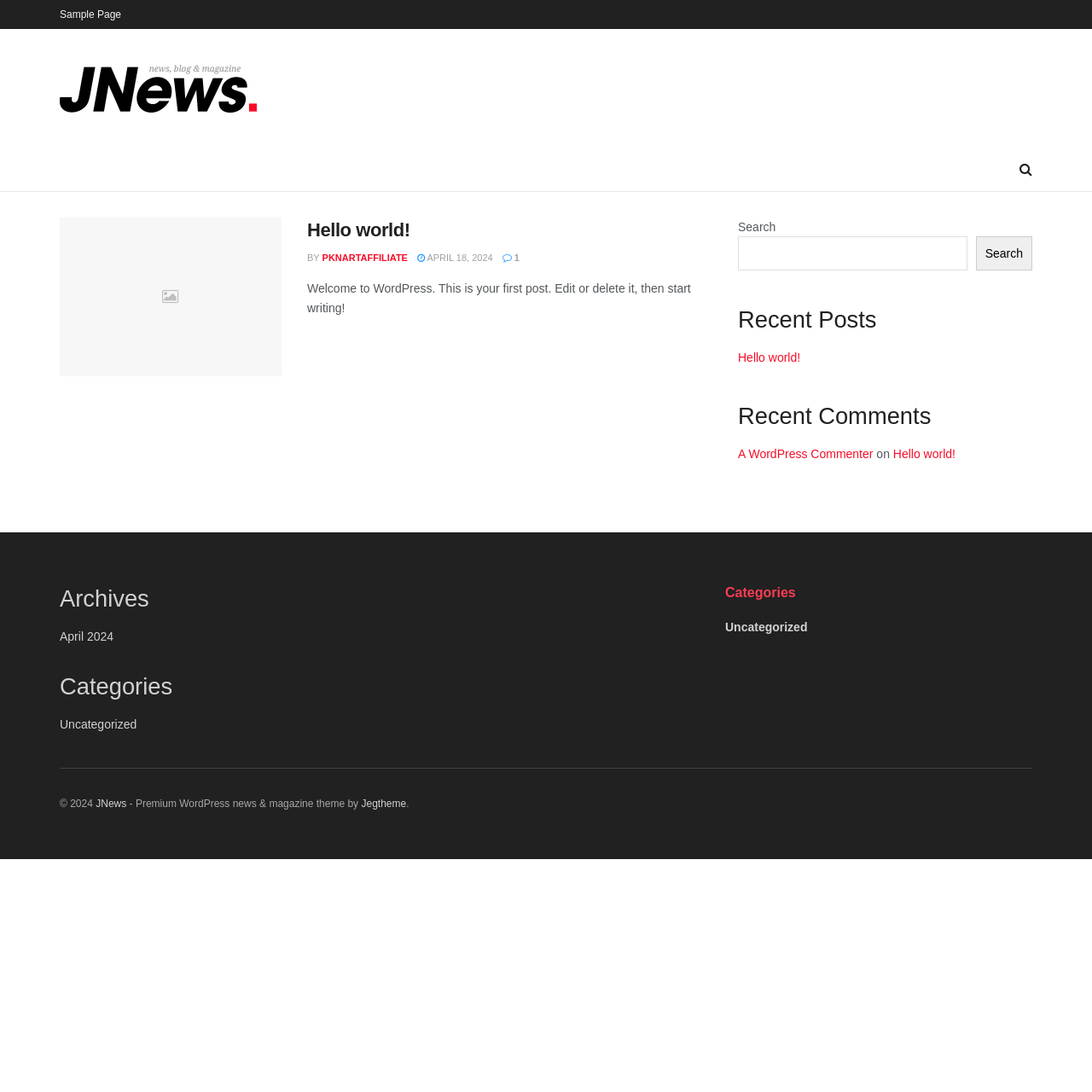Show me the bounding box coordinates of the clickable region to achieve the task as per the instruction: "View recent comments".

[0.676, 0.367, 0.945, 0.396]